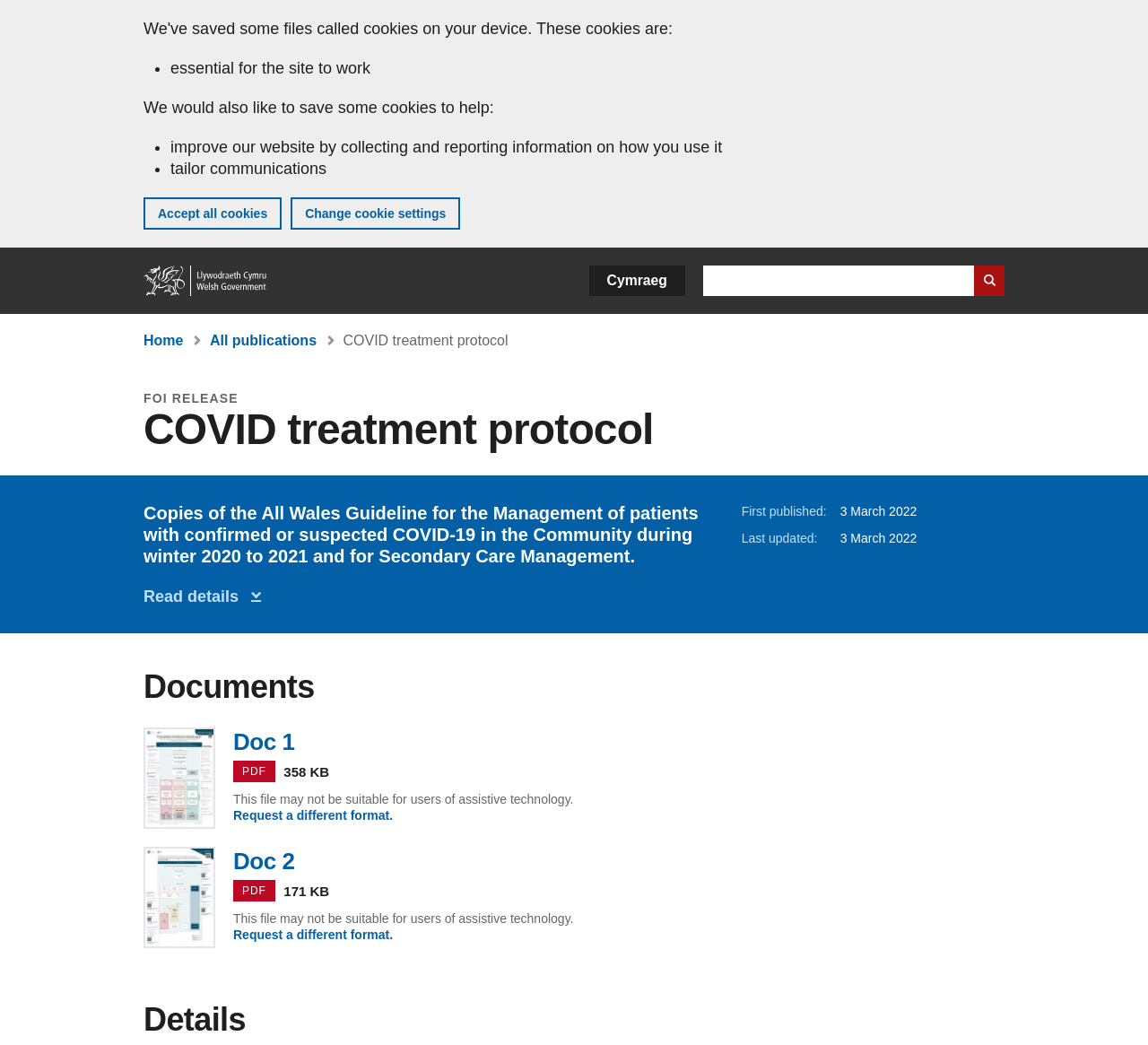Given the webpage screenshot and the description, determine the bounding box coordinates (top-left x, top-left y, bottom-right x, bottom-right y) that define the location of the UI element matching this description: Next

None